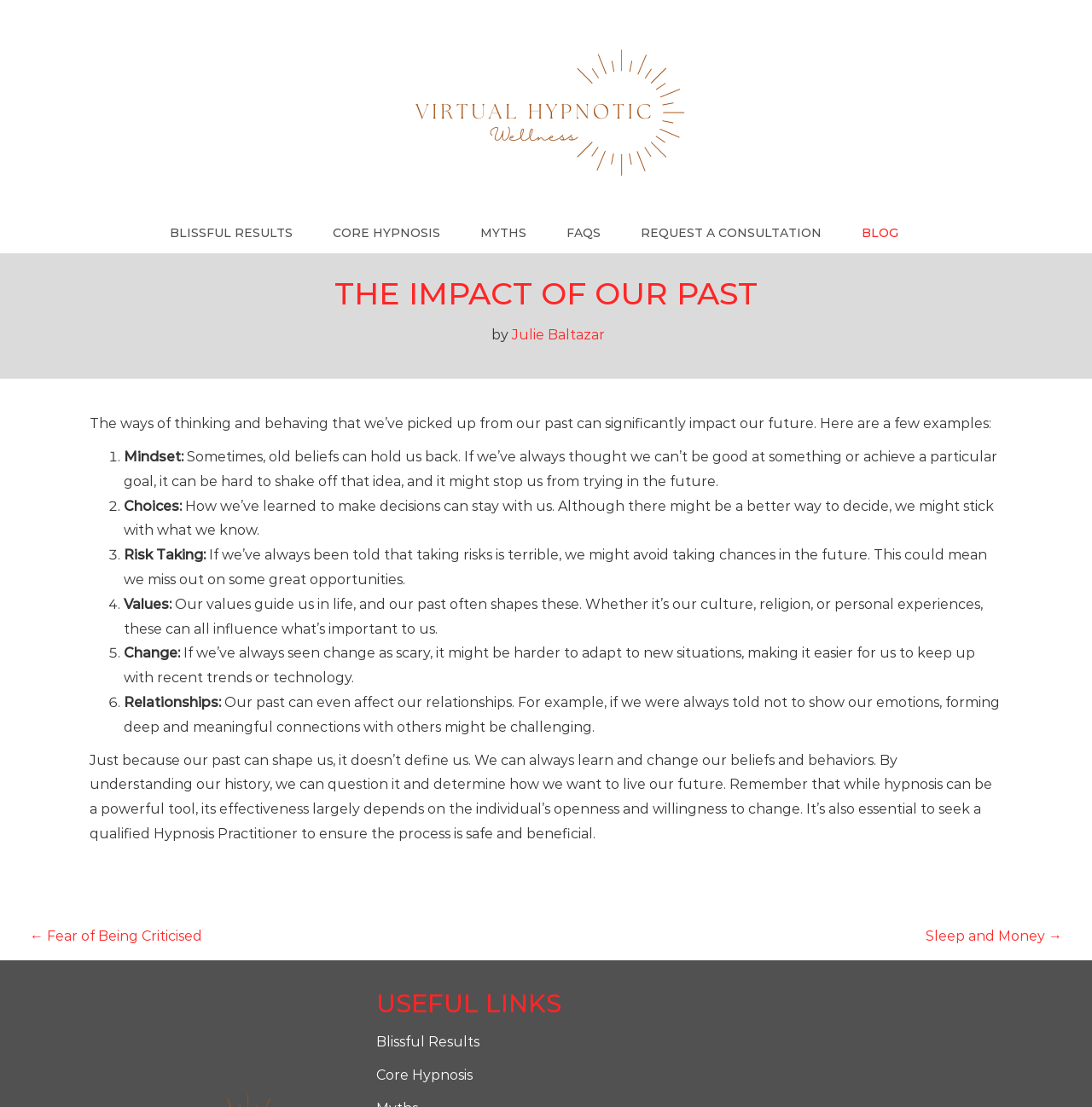Please locate the bounding box coordinates of the element's region that needs to be clicked to follow the instruction: "Go to the 'CORE HYPNOSIS' page". The bounding box coordinates should be provided as four float numbers between 0 and 1, i.e., [left, top, right, bottom].

[0.289, 0.193, 0.418, 0.229]